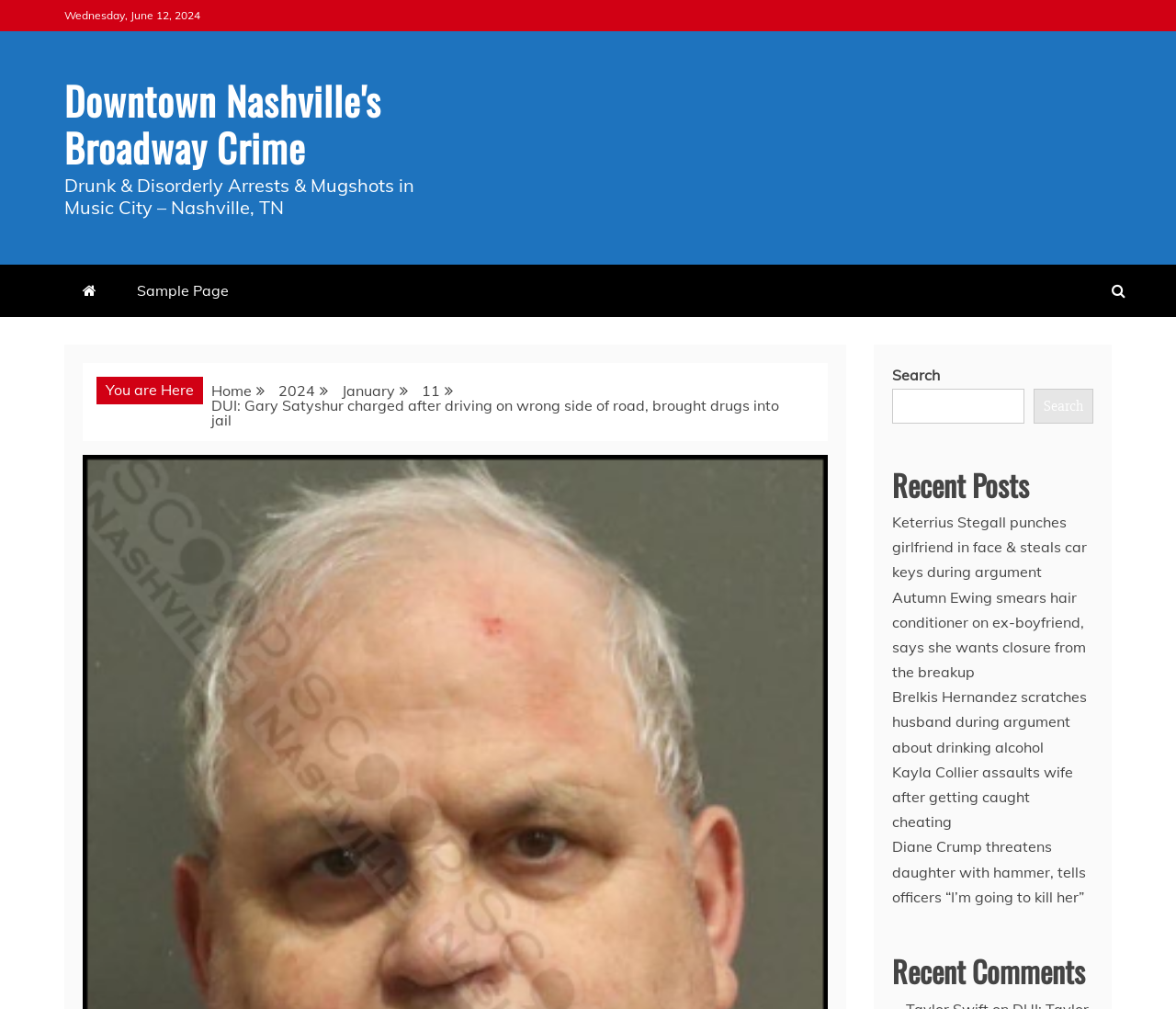Locate the bounding box coordinates of the element that should be clicked to execute the following instruction: "Go to Downtown Nashville's Broadway Crime".

[0.055, 0.071, 0.324, 0.174]